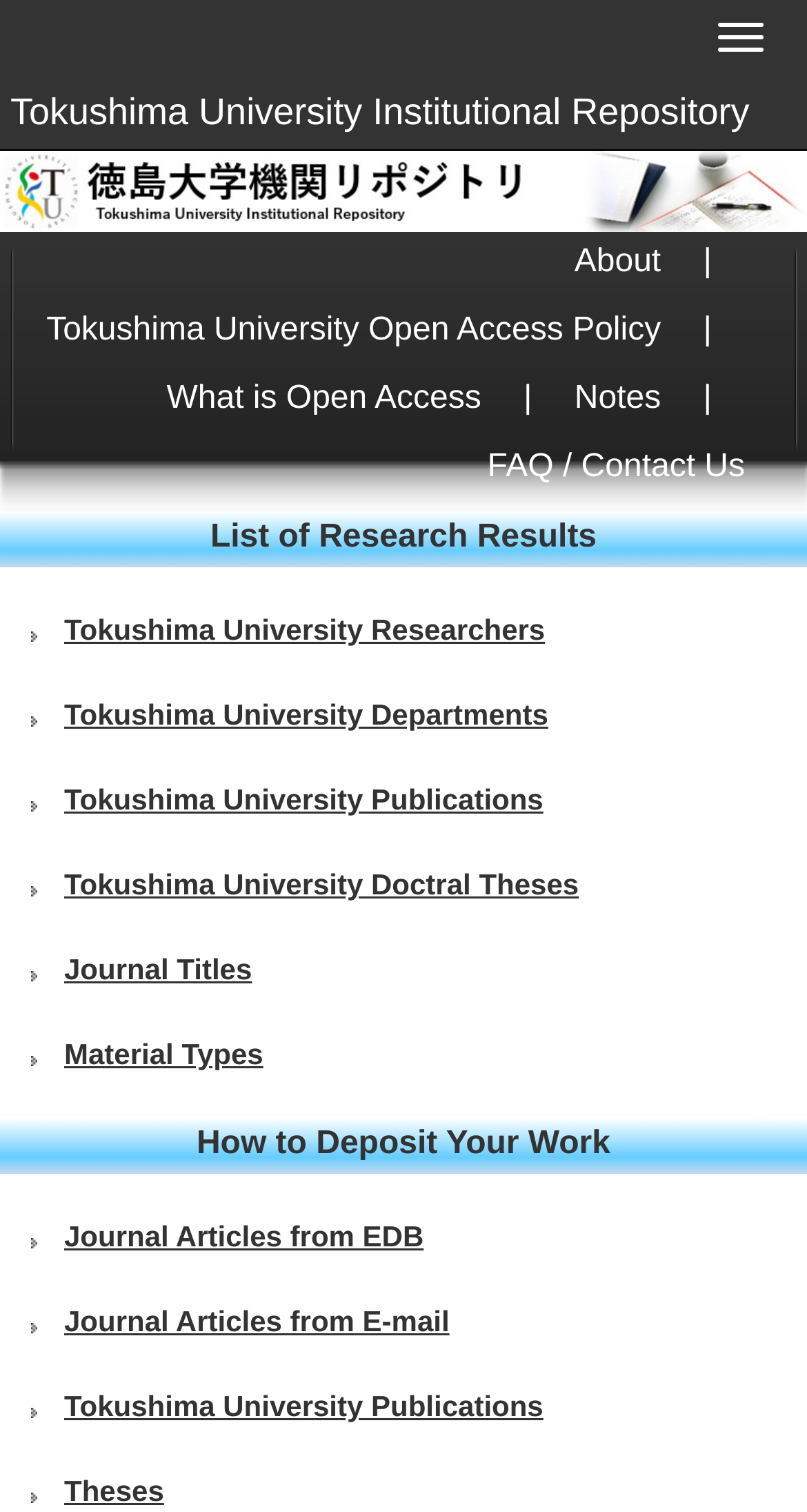Convey a detailed summary of the webpage, mentioning all key elements.

The webpage appears to be a repository or database of research publications from Tokushima University. At the top, there is a button to toggle navigation, followed by a university logo image. Below the logo, there are several links to different sections, including "About", "Tokushima University Open Access Policy", "What is Open Access", "Notes", and "FAQ / Contact Us".

On the left side of the page, there is a menu with links to various categories, including "Tokushima University Researchers", "Tokushima University Departments", "Tokushima University Publications", "Tokushima University Doctoral Theses", "Journal Titles", "Material Types", and more. These links are stacked vertically, with each one positioned below the previous one.

In the main content area, there are two headings: "List of Research Results" and "How to Deposit Your Work". The "List of Research Results" heading is positioned above a list of research publications, which is not shown in the accessibility tree. The "How to Deposit Your Work" heading is positioned near the bottom of the page.

There are no images on the page besides the university logo at the top. The overall layout is organized, with clear headings and concise text.